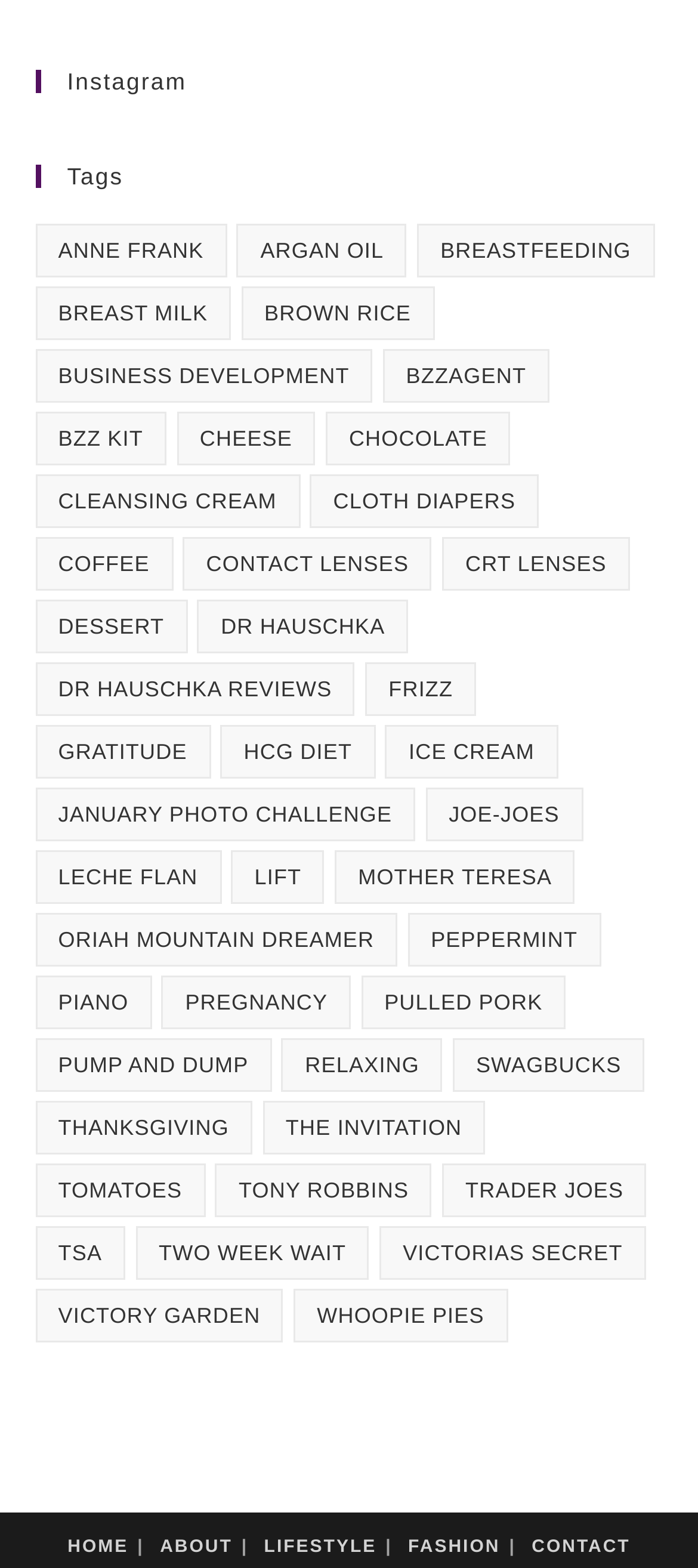Determine the bounding box coordinates of the section to be clicked to follow the instruction: "Read 'Privacy Policy'". The coordinates should be given as four float numbers between 0 and 1, formatted as [left, top, right, bottom].

None